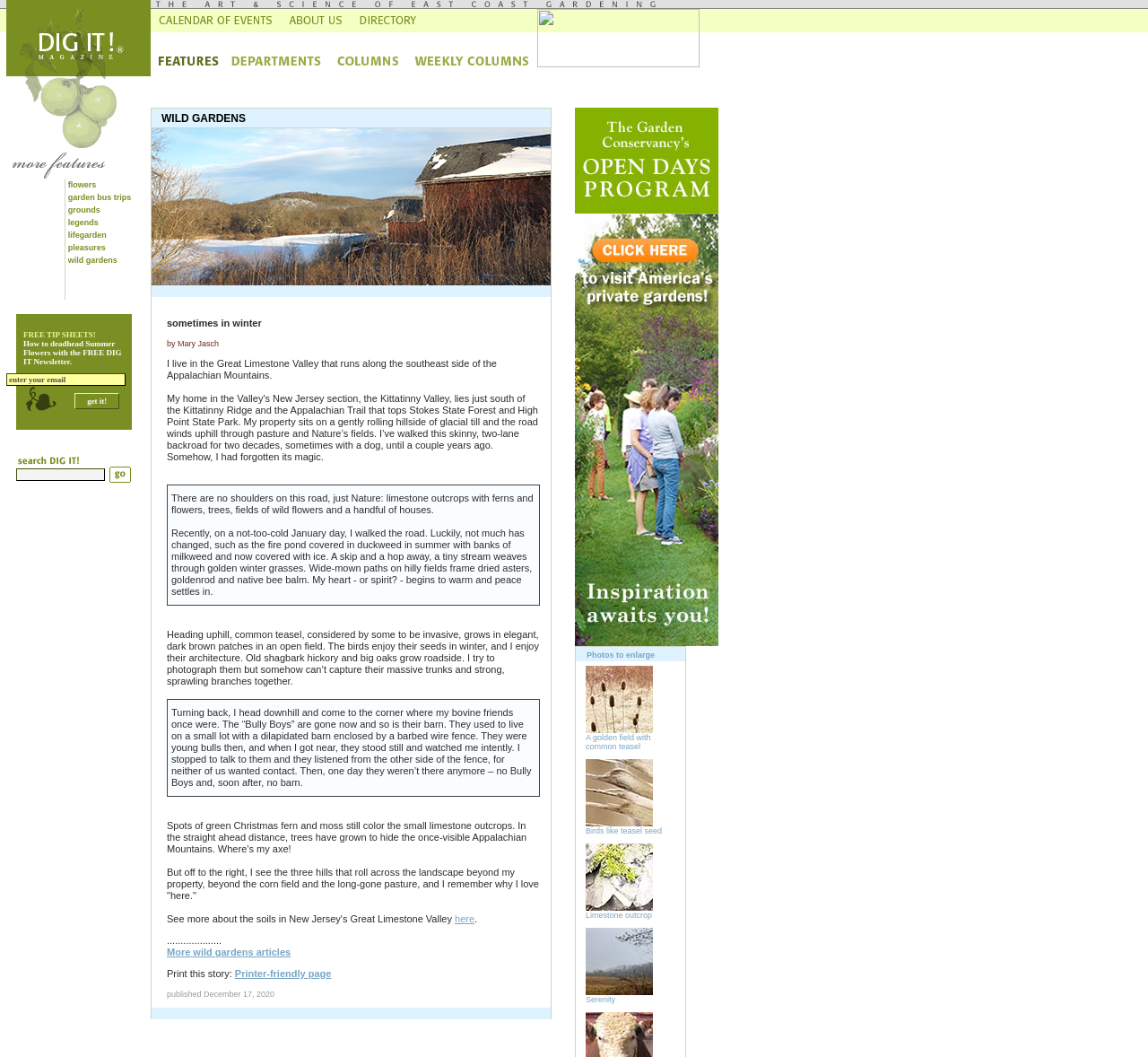Please determine the bounding box coordinates of the area that needs to be clicked to complete this task: 'click on the 'flowers' link'. The coordinates must be four float numbers between 0 and 1, formatted as [left, top, right, bottom].

[0.059, 0.171, 0.084, 0.179]